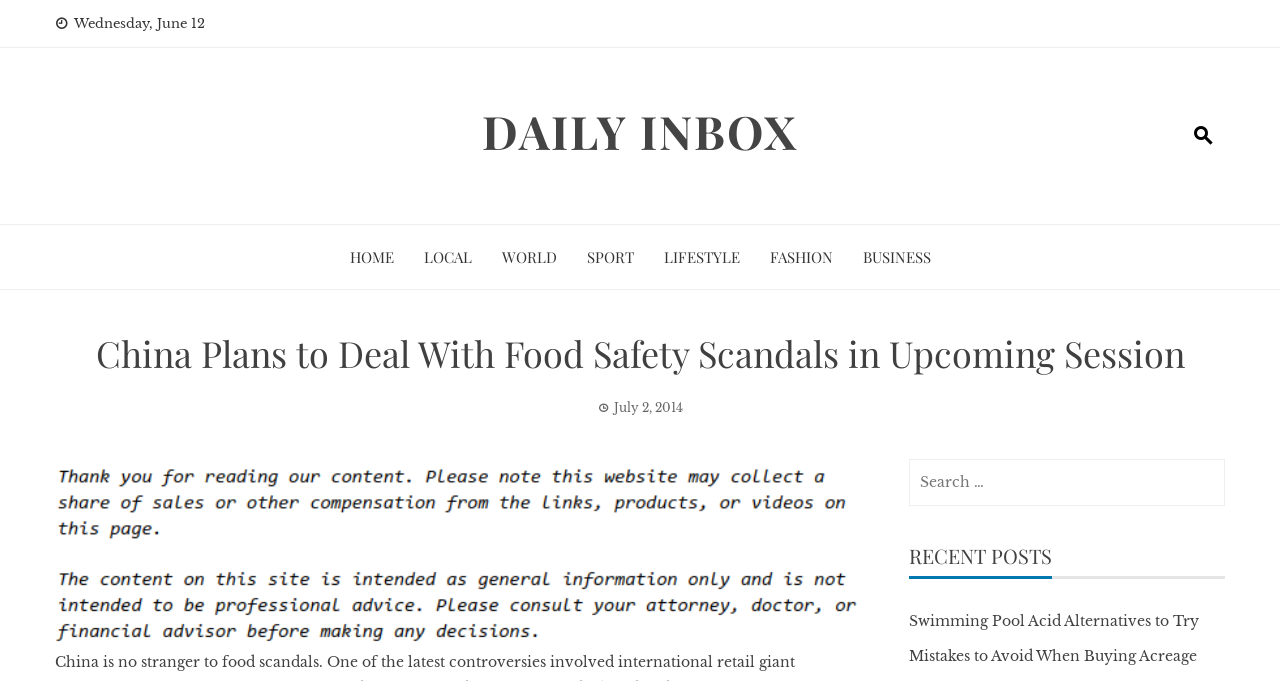Answer the question with a single word or phrase: 
What is the category of the article 'Swimming Pool Acid Alternatives to Try'?

LIFESTYLE